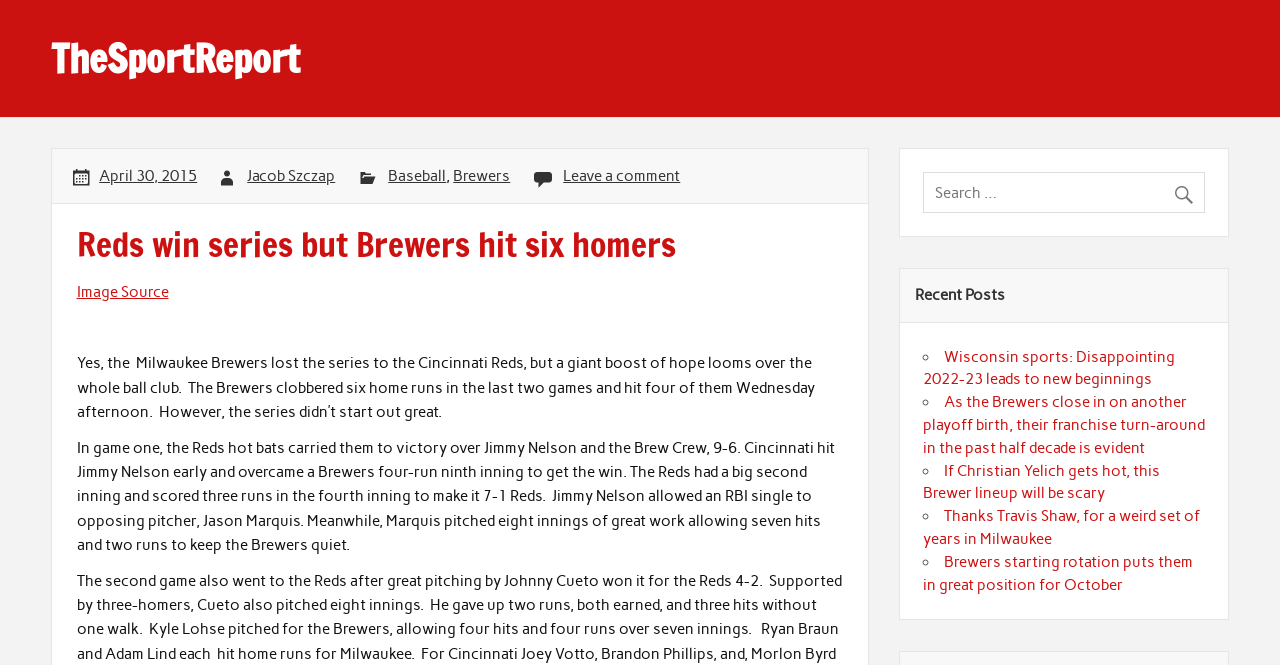Can you provide the bounding box coordinates for the element that should be clicked to implement the instruction: "View recent posts"?

[0.703, 0.404, 0.959, 0.485]